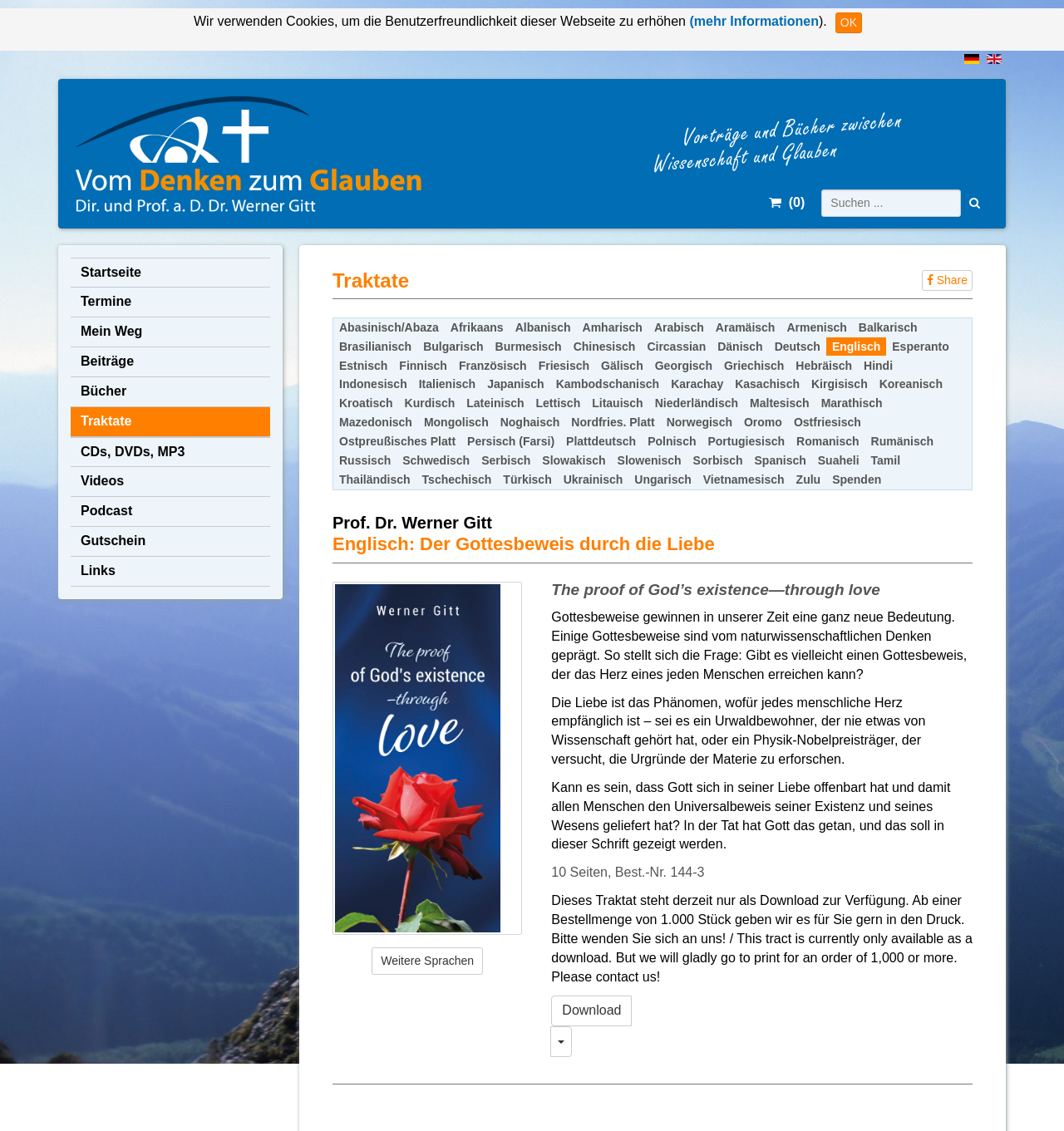What is the language of the webpage?
Refer to the image and provide a thorough answer to the question.

I determined the language of the webpage by looking at the language options provided at the top right corner of the webpage, which includes 'Deutsch' and 'English'. The current selected language is 'English'.